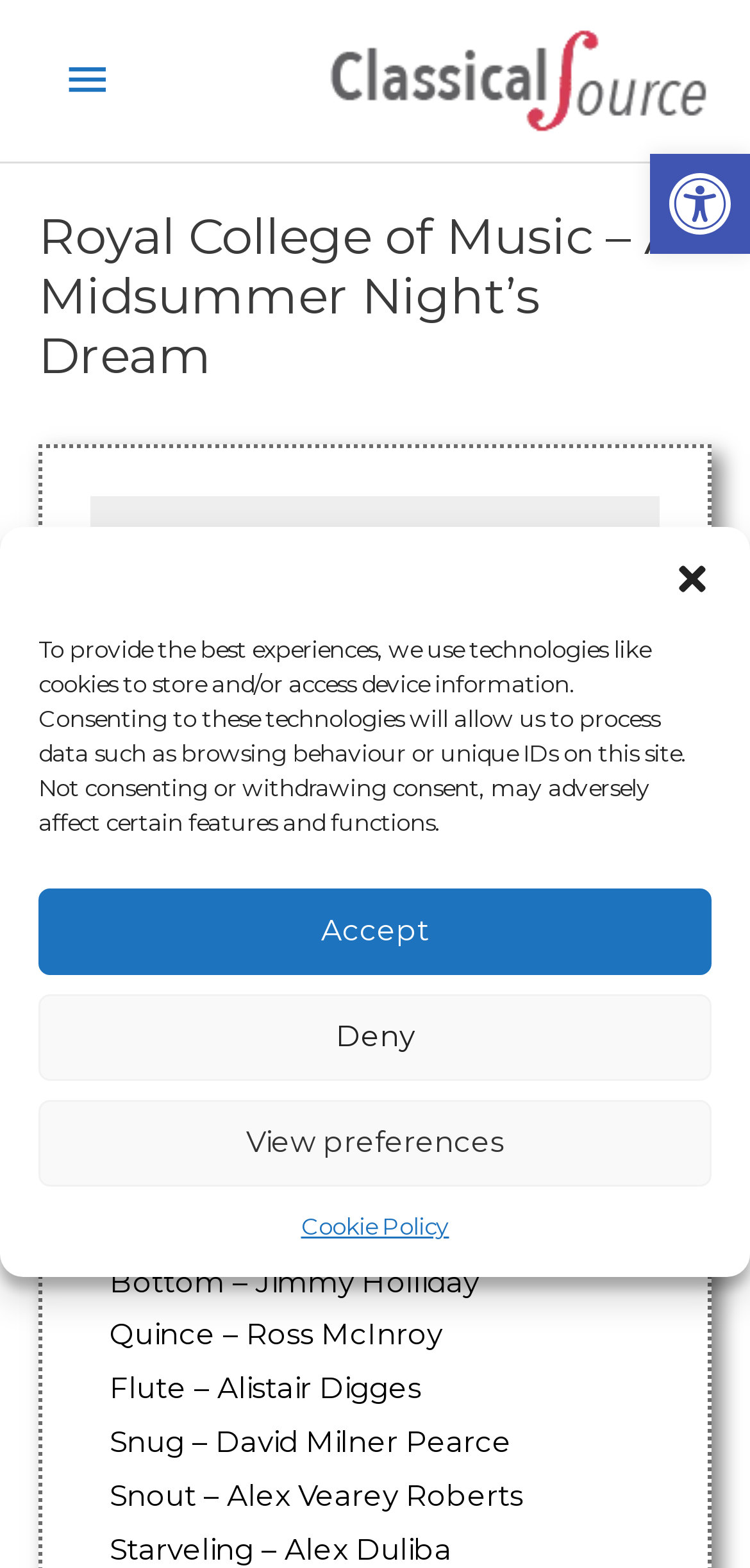Identify the bounding box coordinates of the clickable region necessary to fulfill the following instruction: "Expand main menu". The bounding box coordinates should be four float numbers between 0 and 1, i.e., [left, top, right, bottom].

[0.051, 0.019, 0.183, 0.084]